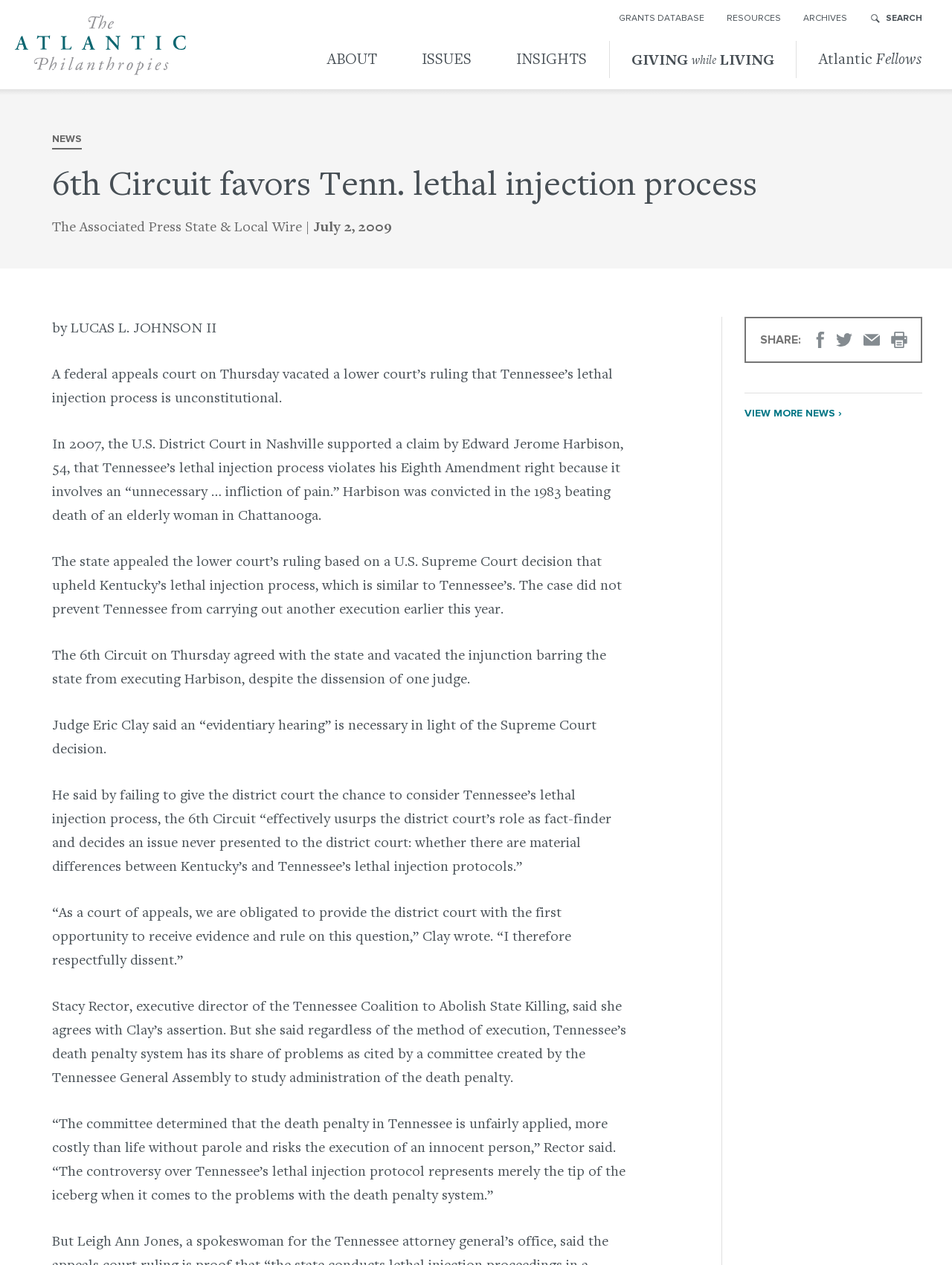Examine the image and give a thorough answer to the following question:
What is the name of the court mentioned in the article?

I determined the answer by reading the article's content, which mentions the 6th Circuit's ruling on Tennessee's lethal injection process and its constitutionality.